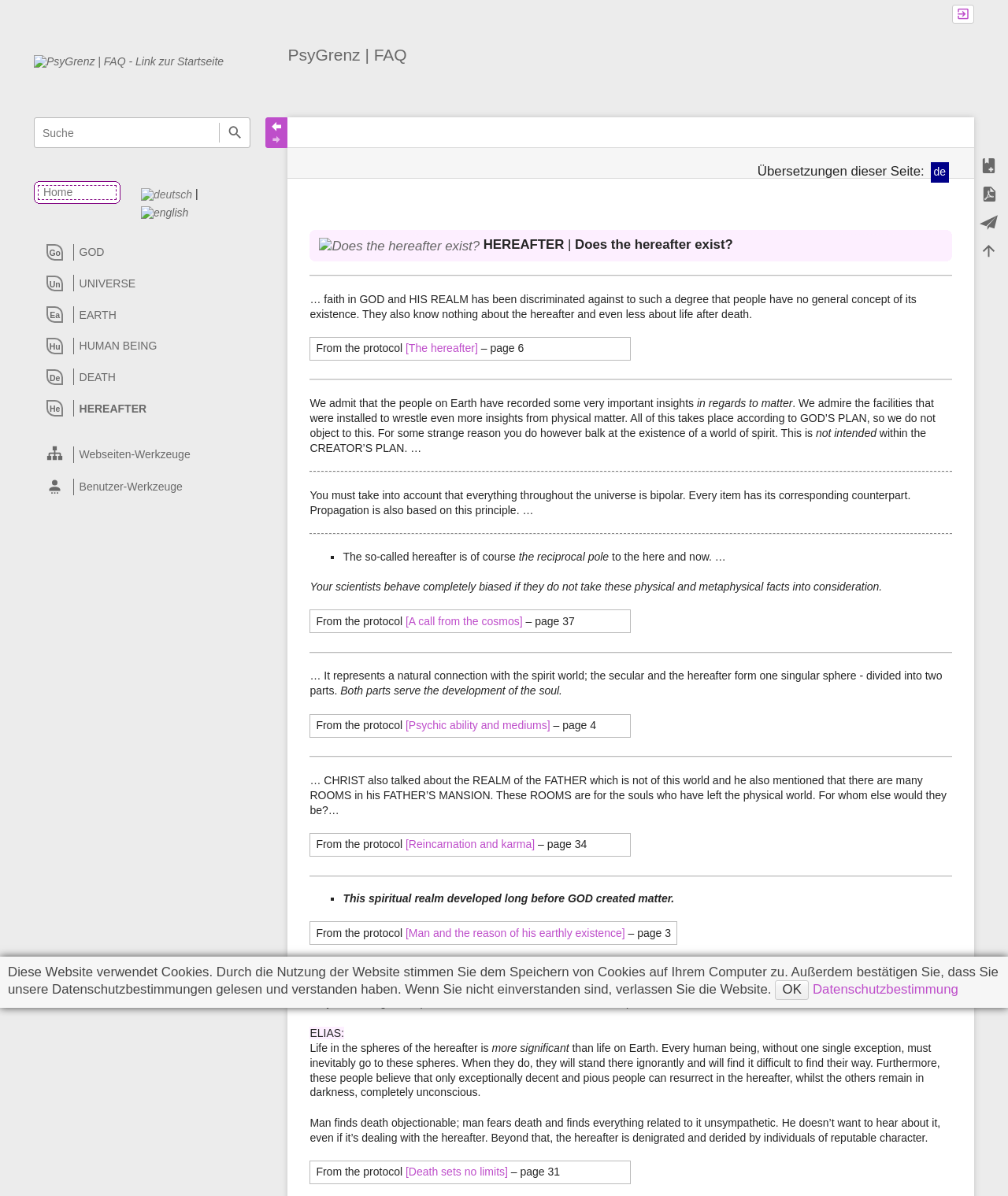What is the purpose of the search bar?
Please provide a full and detailed response to the question.

The search bar is located at the top of the webpage, and it has a textbox and a search button. The purpose of the search bar is to allow users to search for specific content within the website.